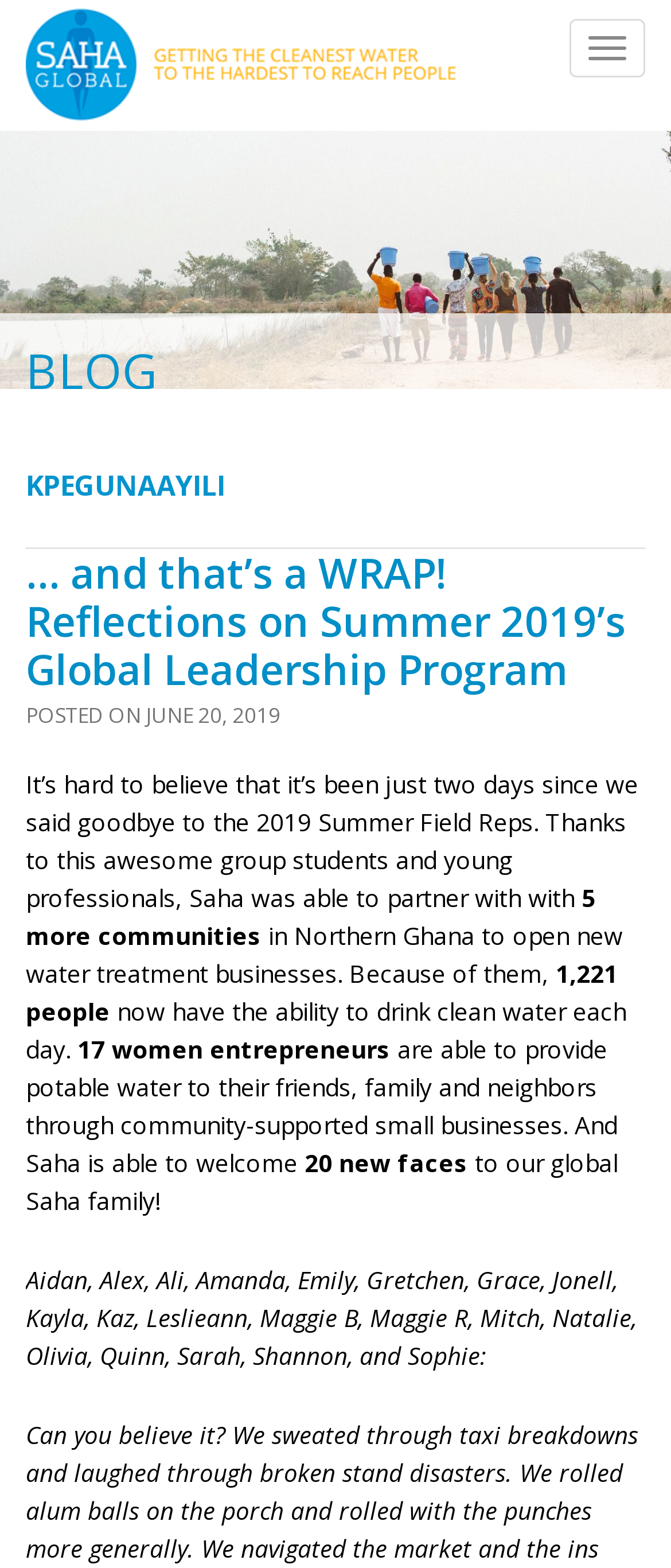How many people now have access to clean water?
Refer to the image and give a detailed answer to the question.

In the article on the webpage, it is mentioned that '1,221 people now have the ability to drink clean water each day'.